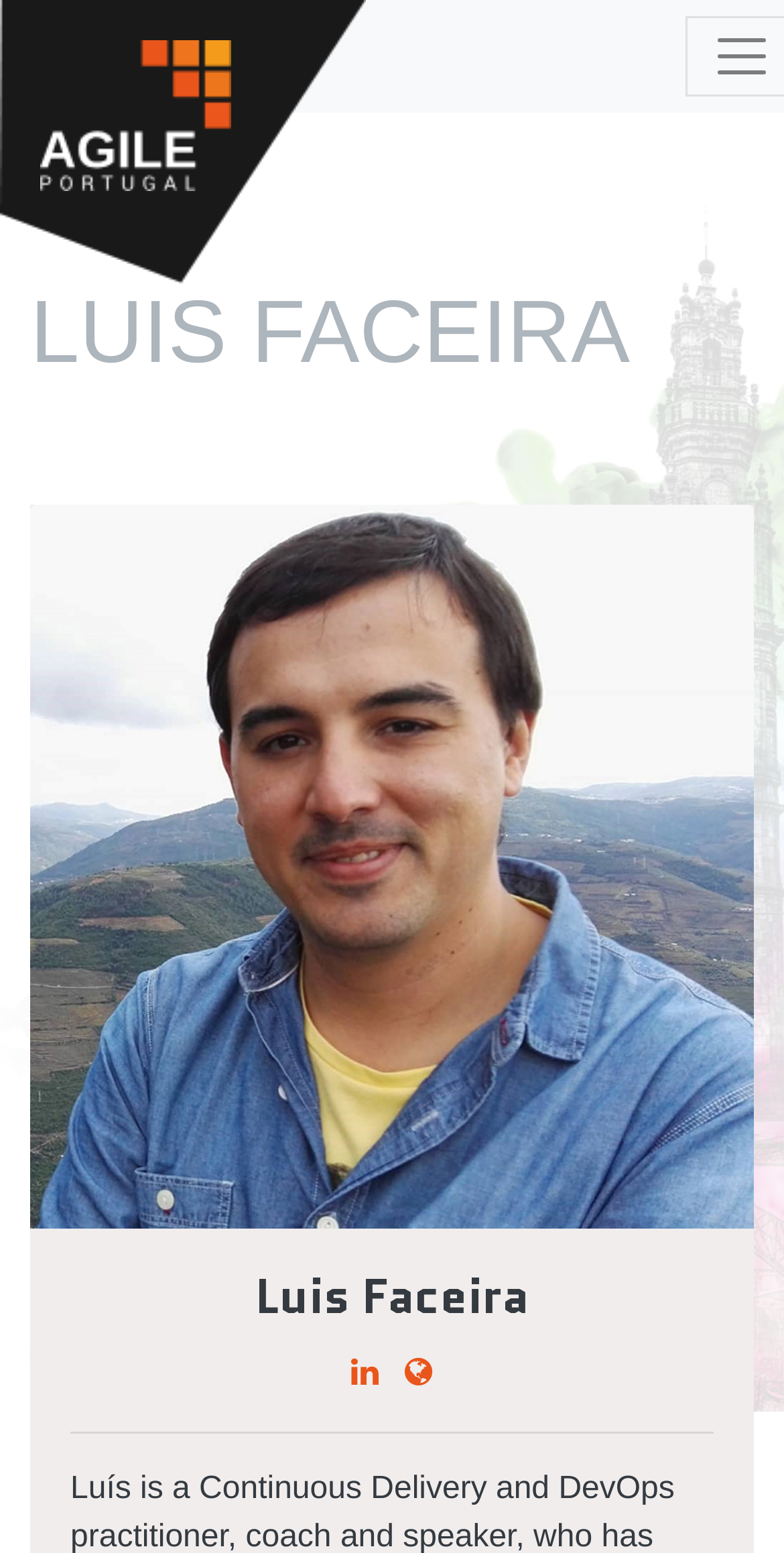Please determine the bounding box coordinates for the UI element described here. Use the format (top-left x, top-left y, bottom-right x, bottom-right y) with values bounded between 0 and 1: Agile 2018

[0.041, 0.01, 0.283, 0.062]